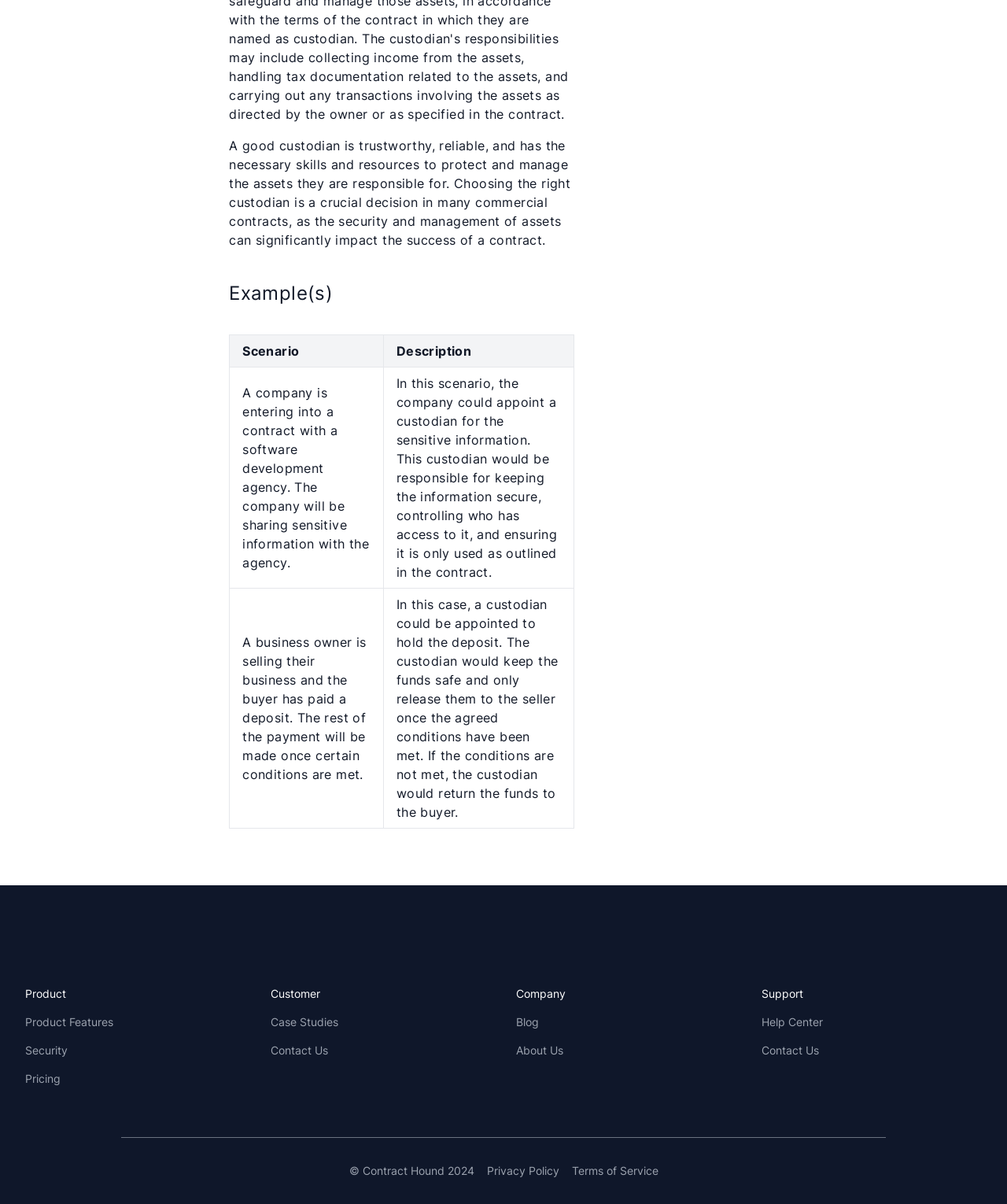Use the information in the screenshot to answer the question comprehensively: What is the name of the company that owns this webpage?

The copyright information at the bottom of the webpage states '© Contract Hound 2024', which indicates that the company that owns this webpage is Contract Hound.